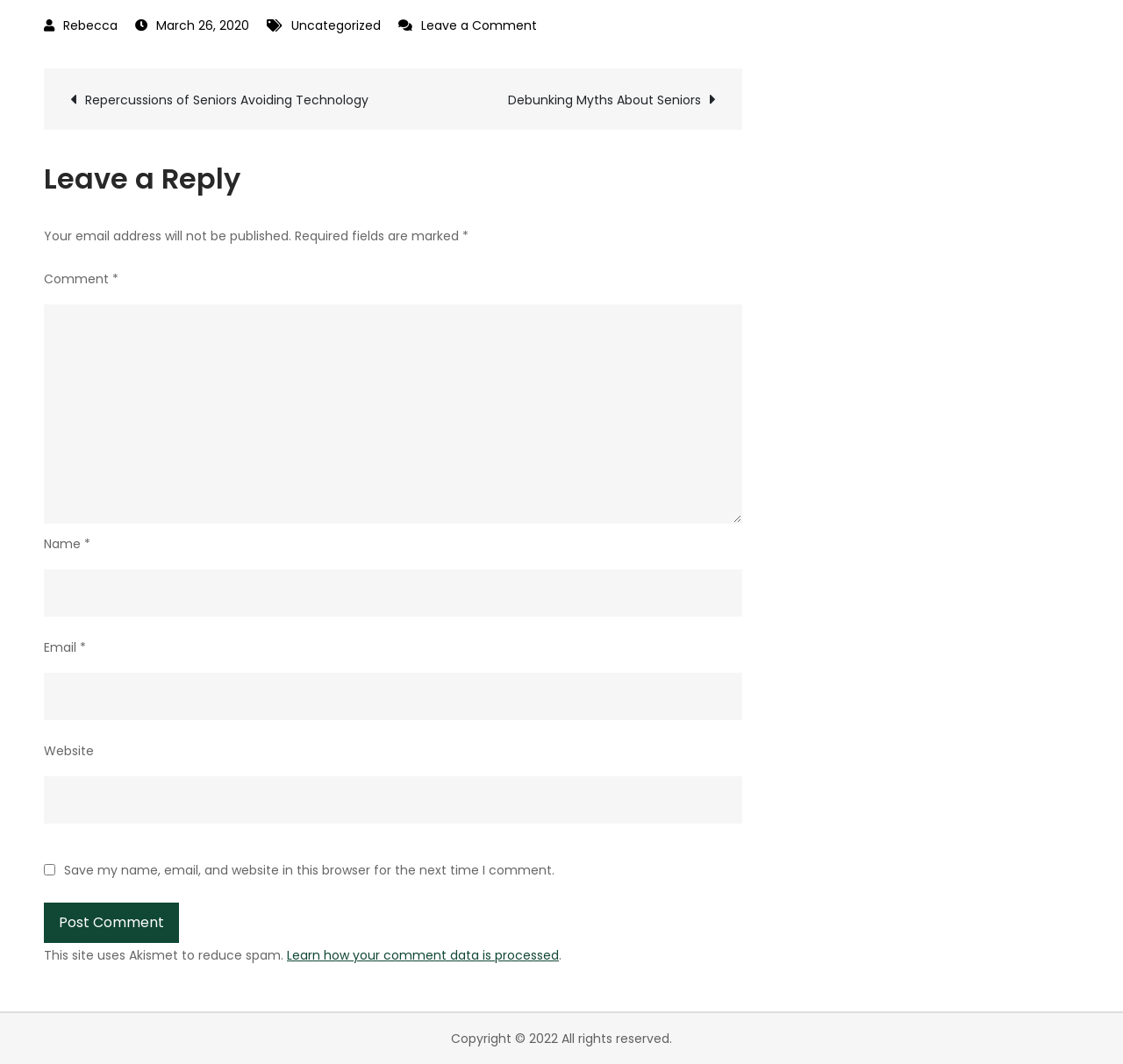Determine the bounding box for the UI element as described: "parent_node: Website name="url"". The coordinates should be represented as four float numbers between 0 and 1, formatted as [left, top, right, bottom].

[0.039, 0.729, 0.661, 0.774]